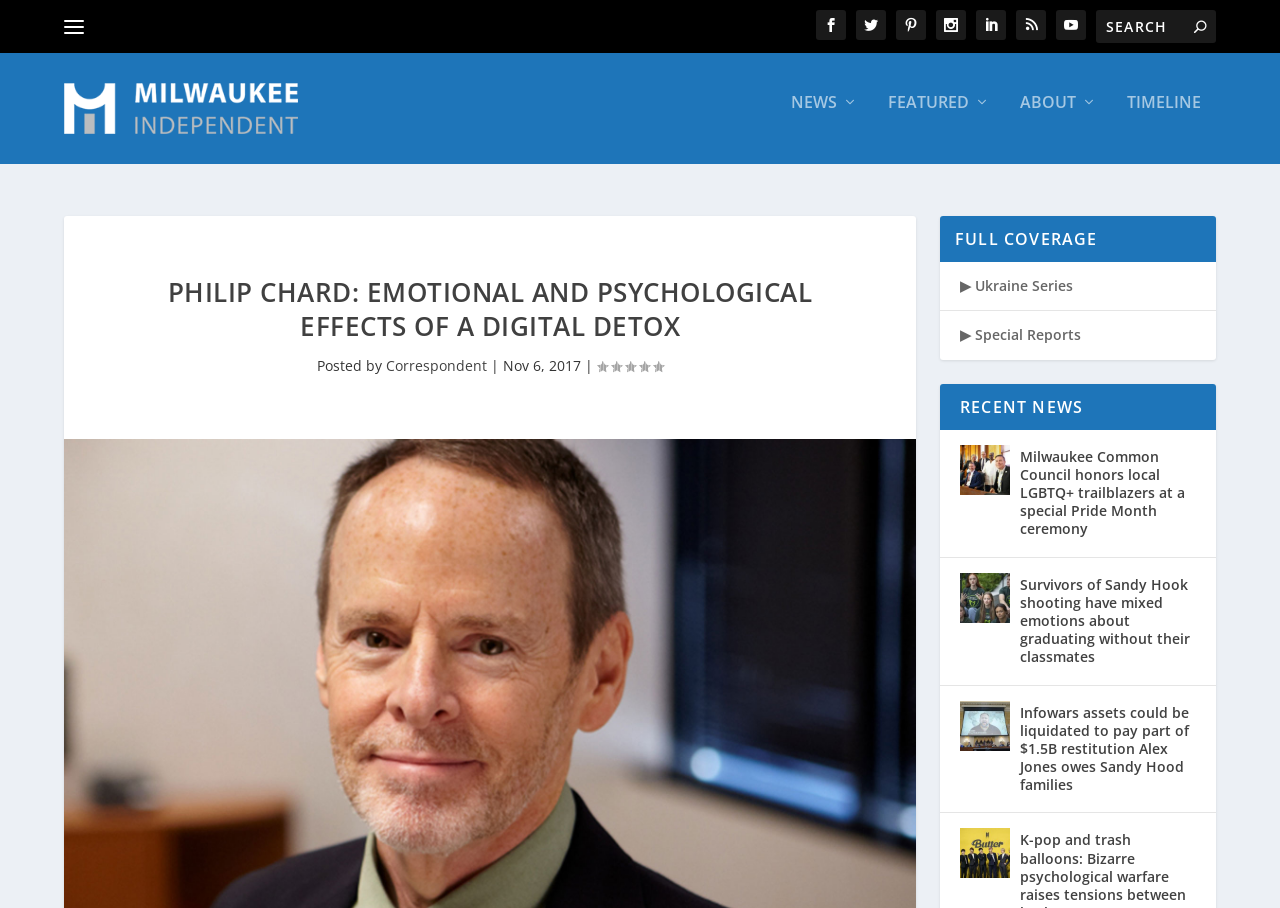Predict the bounding box of the UI element that fits this description: "parent_node: NEWS".

[0.05, 0.091, 0.28, 0.162]